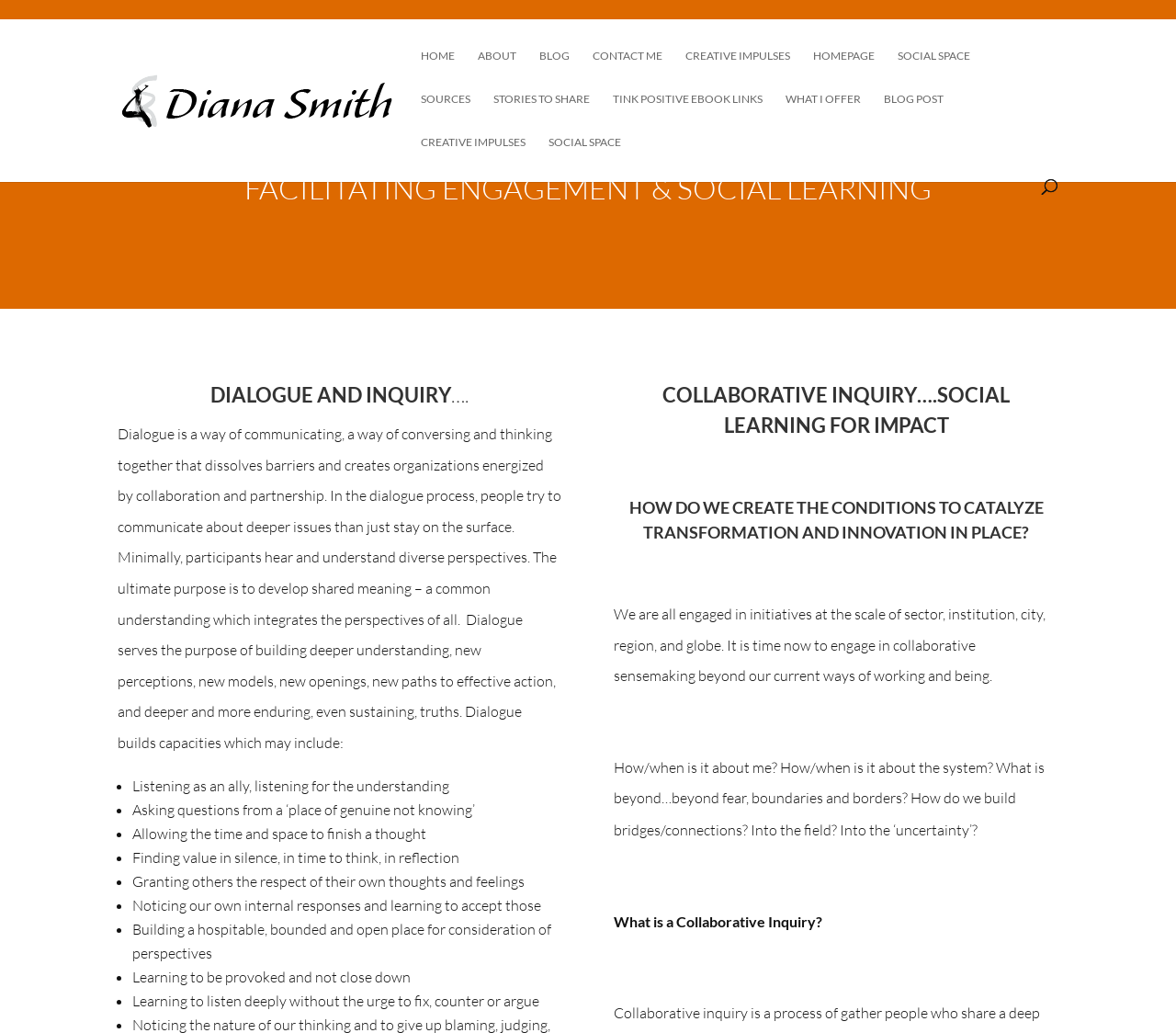Please specify the bounding box coordinates for the clickable region that will help you carry out the instruction: "Click on the 'HOME' link".

None